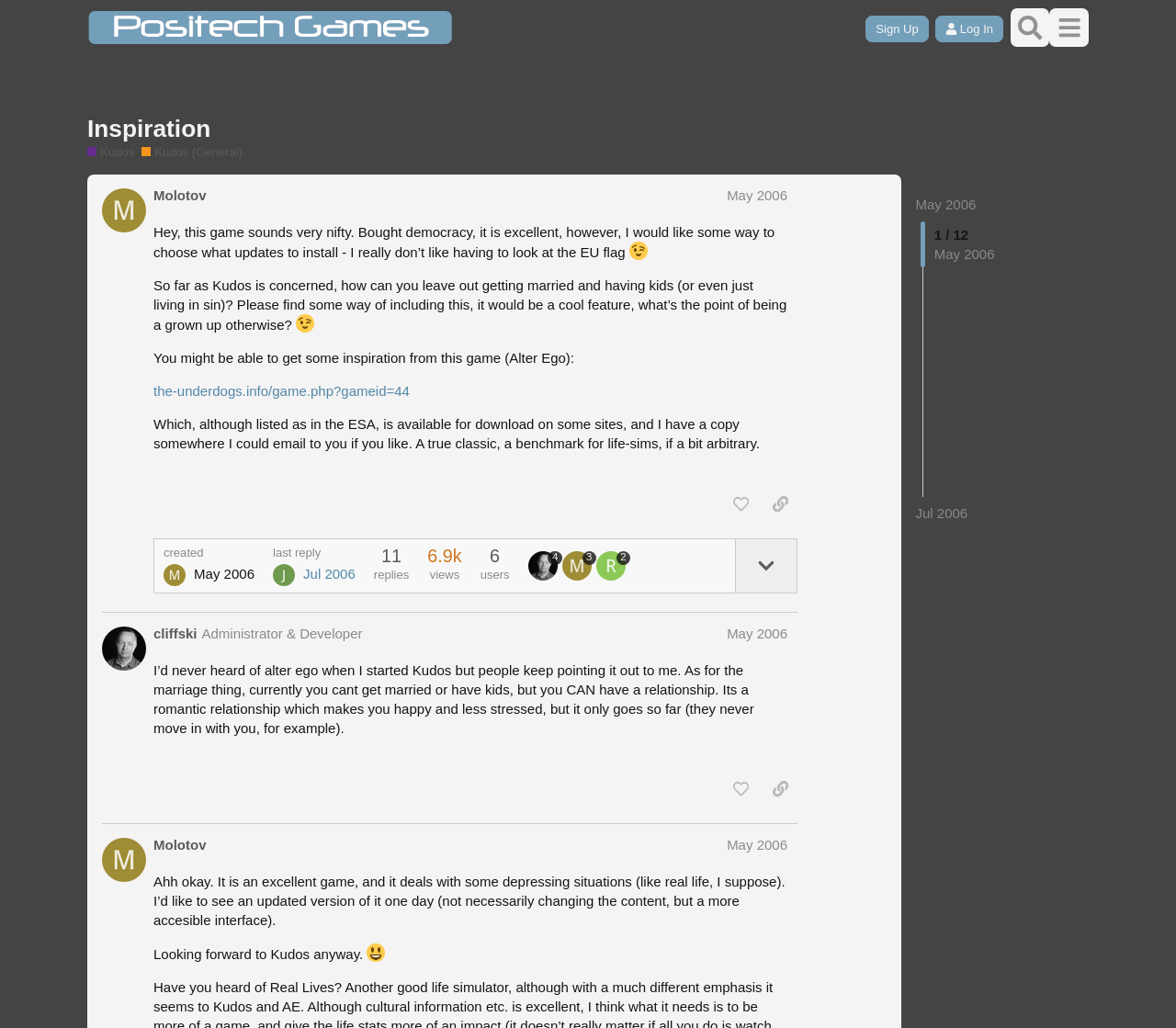Please identify the bounding box coordinates of the clickable region that I should interact with to perform the following instruction: "Like the post by @Molotov". The coordinates should be expressed as four float numbers between 0 and 1, i.e., [left, top, right, bottom].

[0.616, 0.475, 0.645, 0.506]